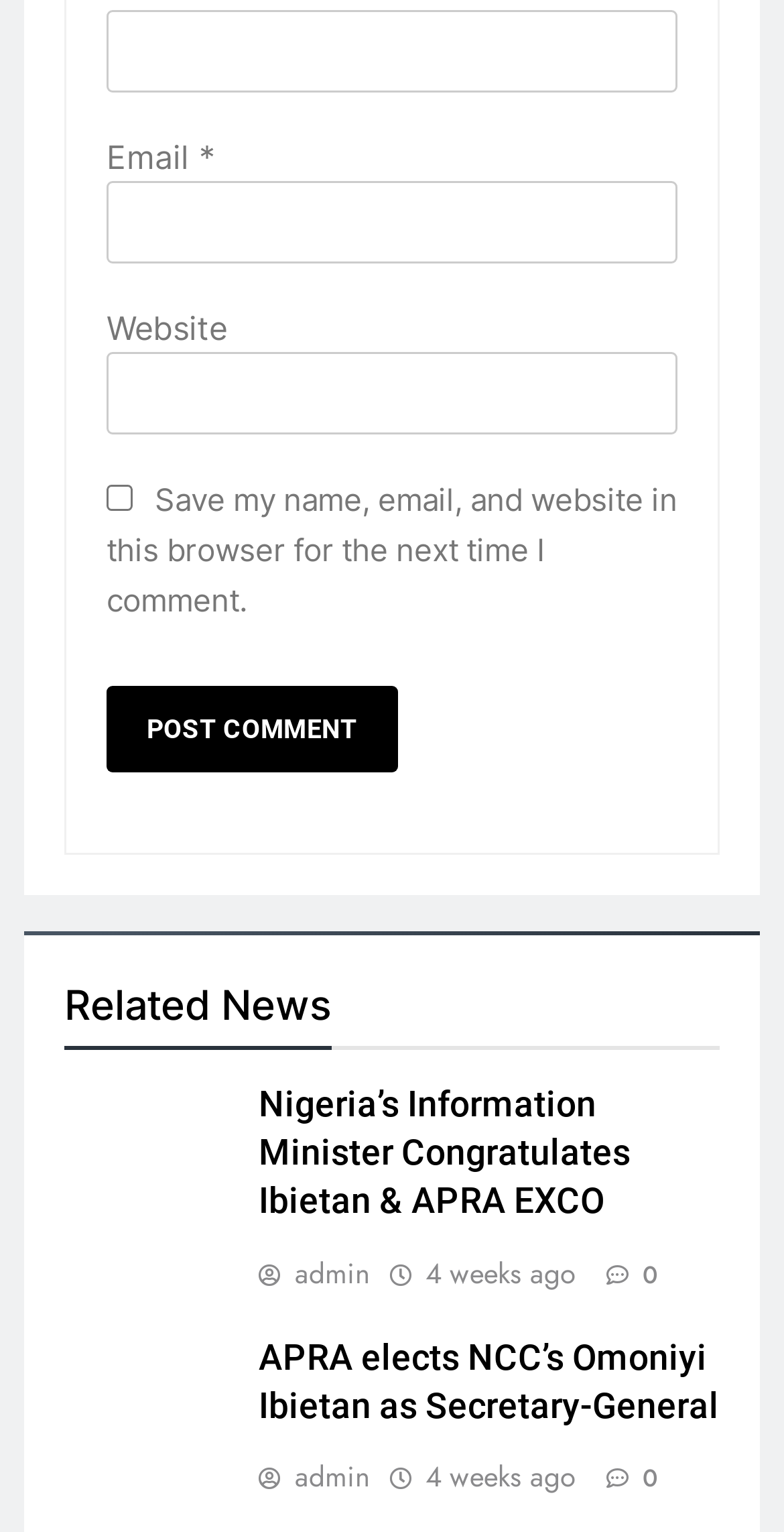Please give a short response to the question using one word or a phrase:
What is the relationship between the people in the images?

APRA officials